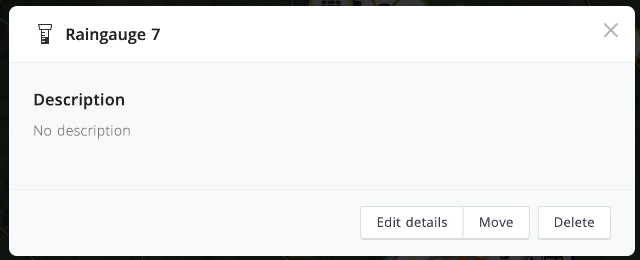What is the current description of the raingauge?
From the image, respond using a single word or phrase.

No description